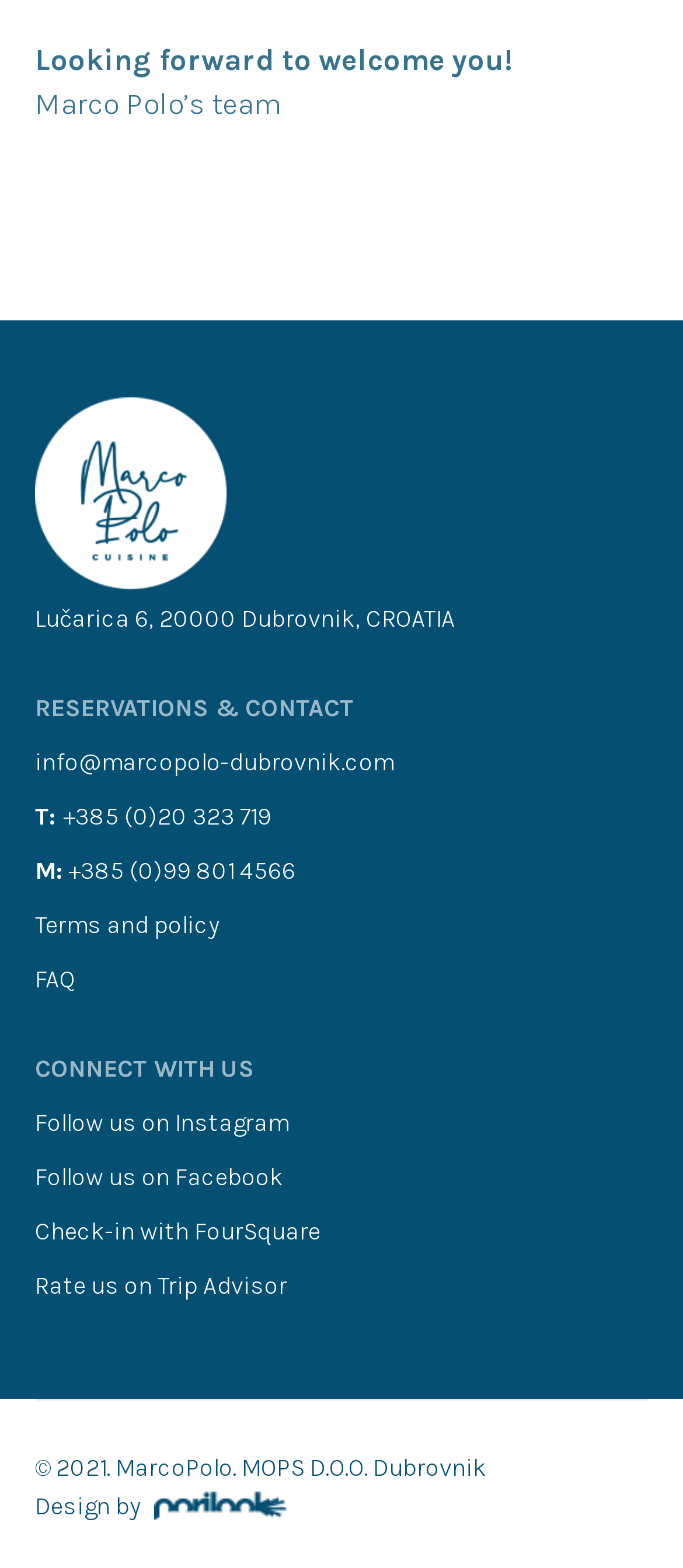Please locate the bounding box coordinates of the element that should be clicked to complete the given instruction: "Rate the hotel on Trip Advisor".

[0.051, 0.808, 0.949, 0.831]